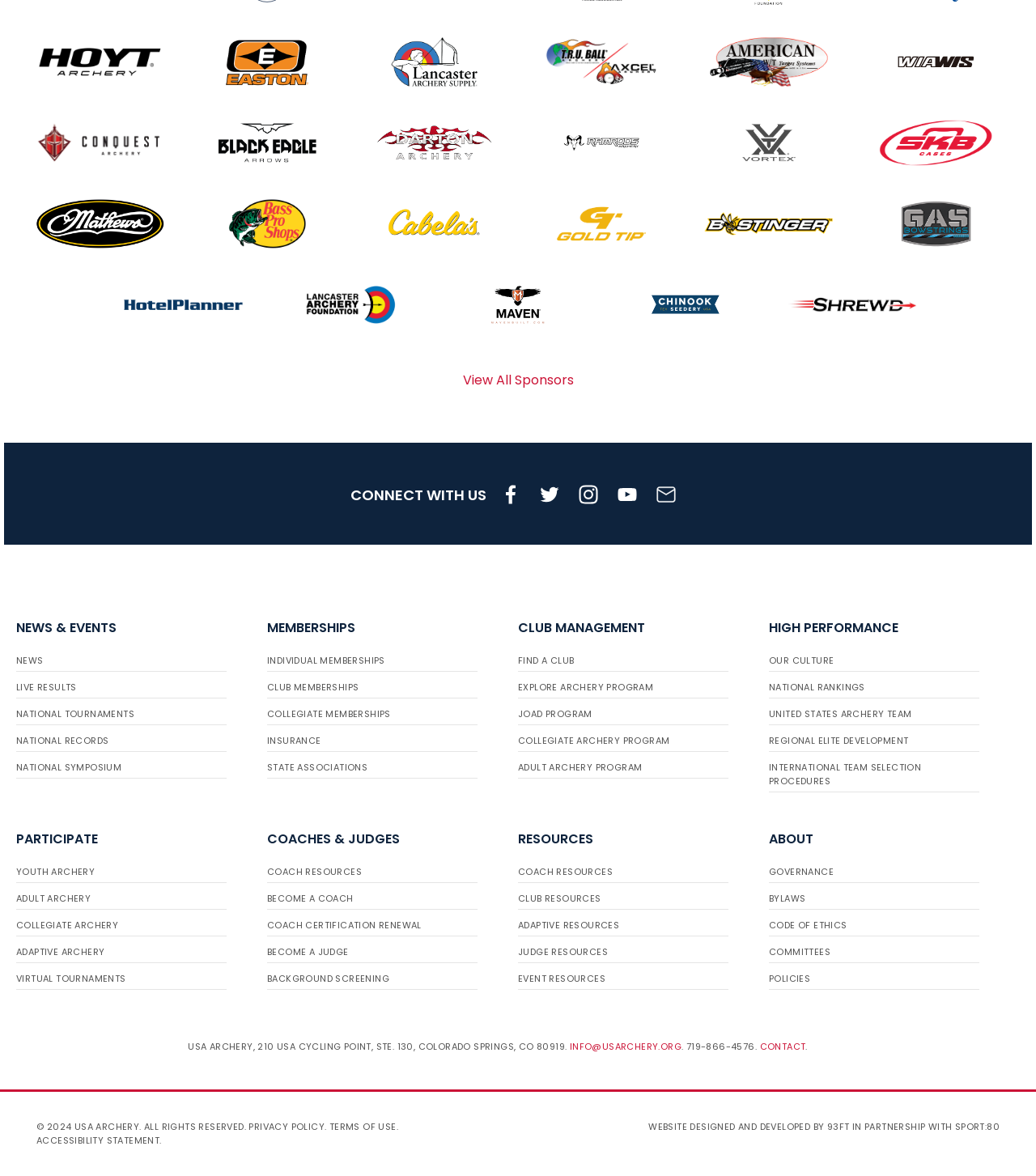What is the 'HIGH PERFORMANCE' section about?
Ensure your answer is thorough and detailed.

The 'HIGH PERFORMANCE' section appears to be about elite archery programs, including the organization's culture, national rankings, and international team selection procedures.